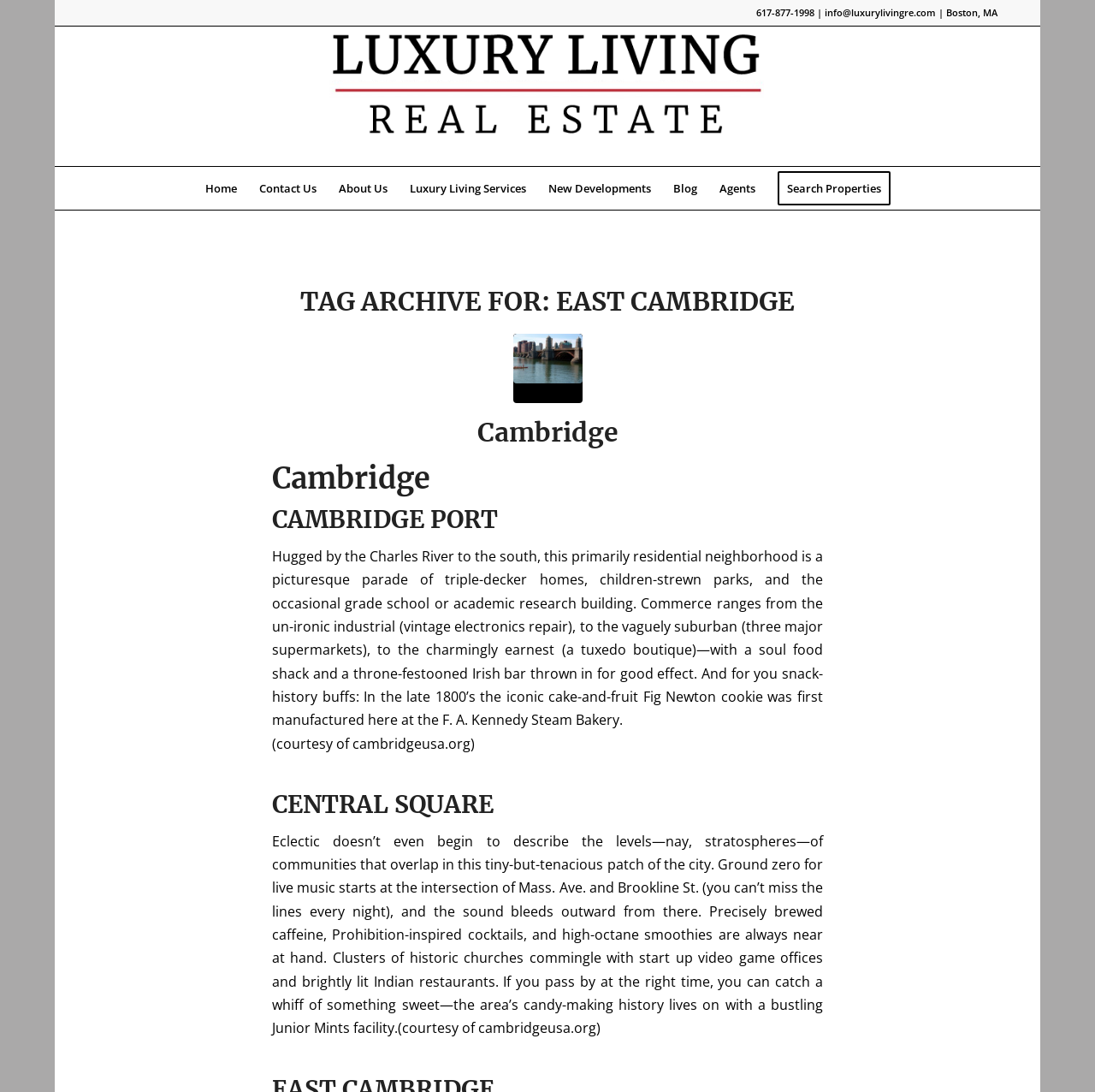Please determine the bounding box coordinates of the element's region to click for the following instruction: "Search for properties".

[0.7, 0.153, 0.823, 0.192]